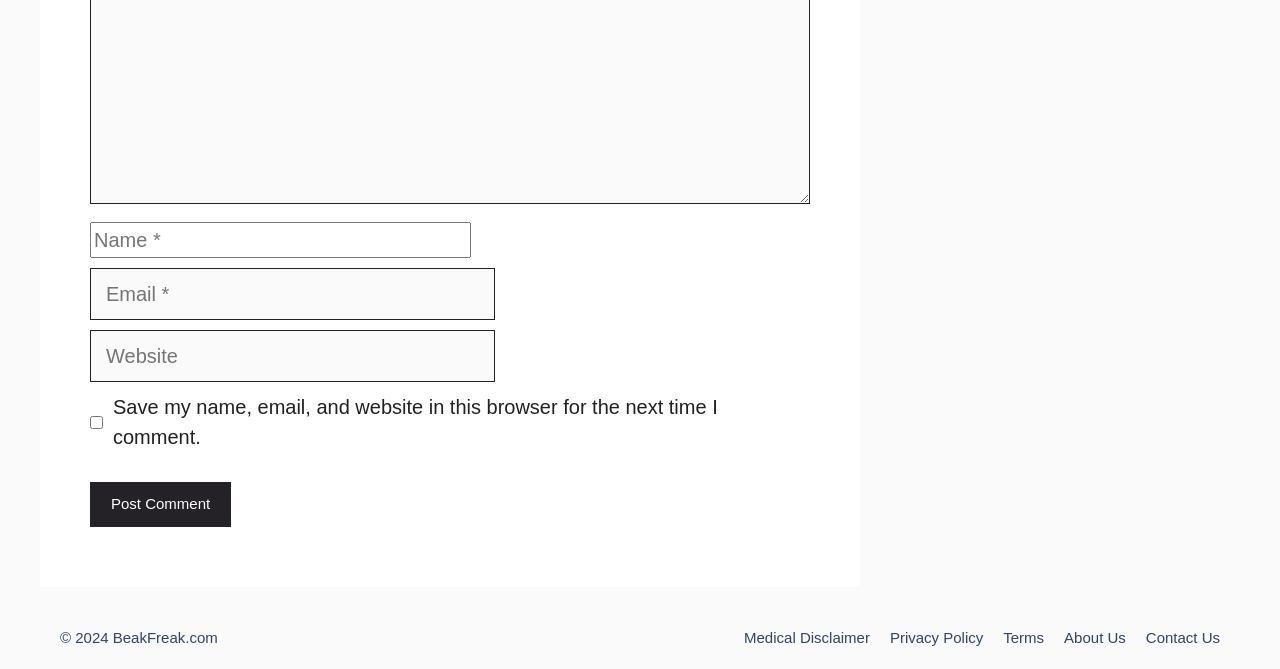Please provide a brief answer to the question using only one word or phrase: 
What is the label of the checkbox?

Save my name, email, and website in this browser for the next time I comment.